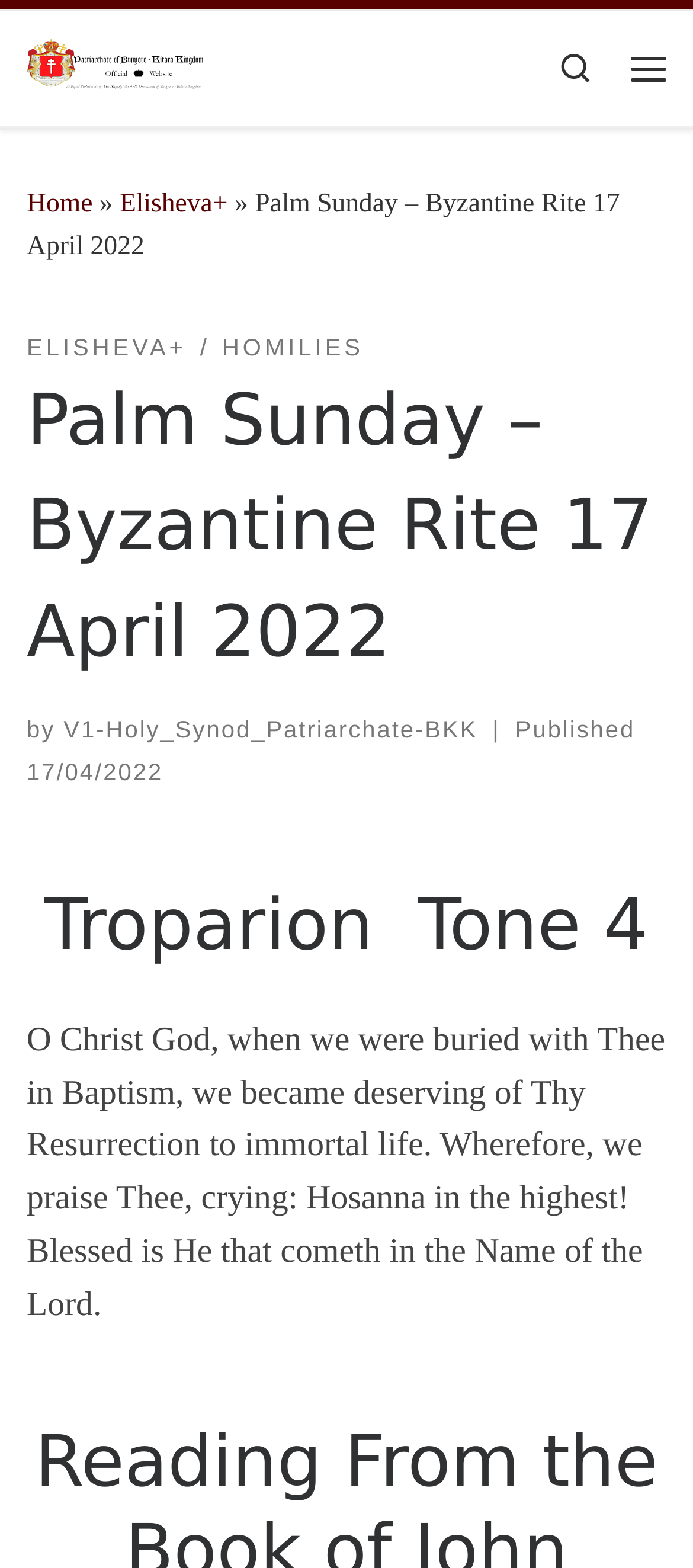Locate the bounding box coordinates for the element described below: "Skip to content". The coordinates must be four float values between 0 and 1, formatted as [left, top, right, bottom].

[0.01, 0.005, 0.393, 0.058]